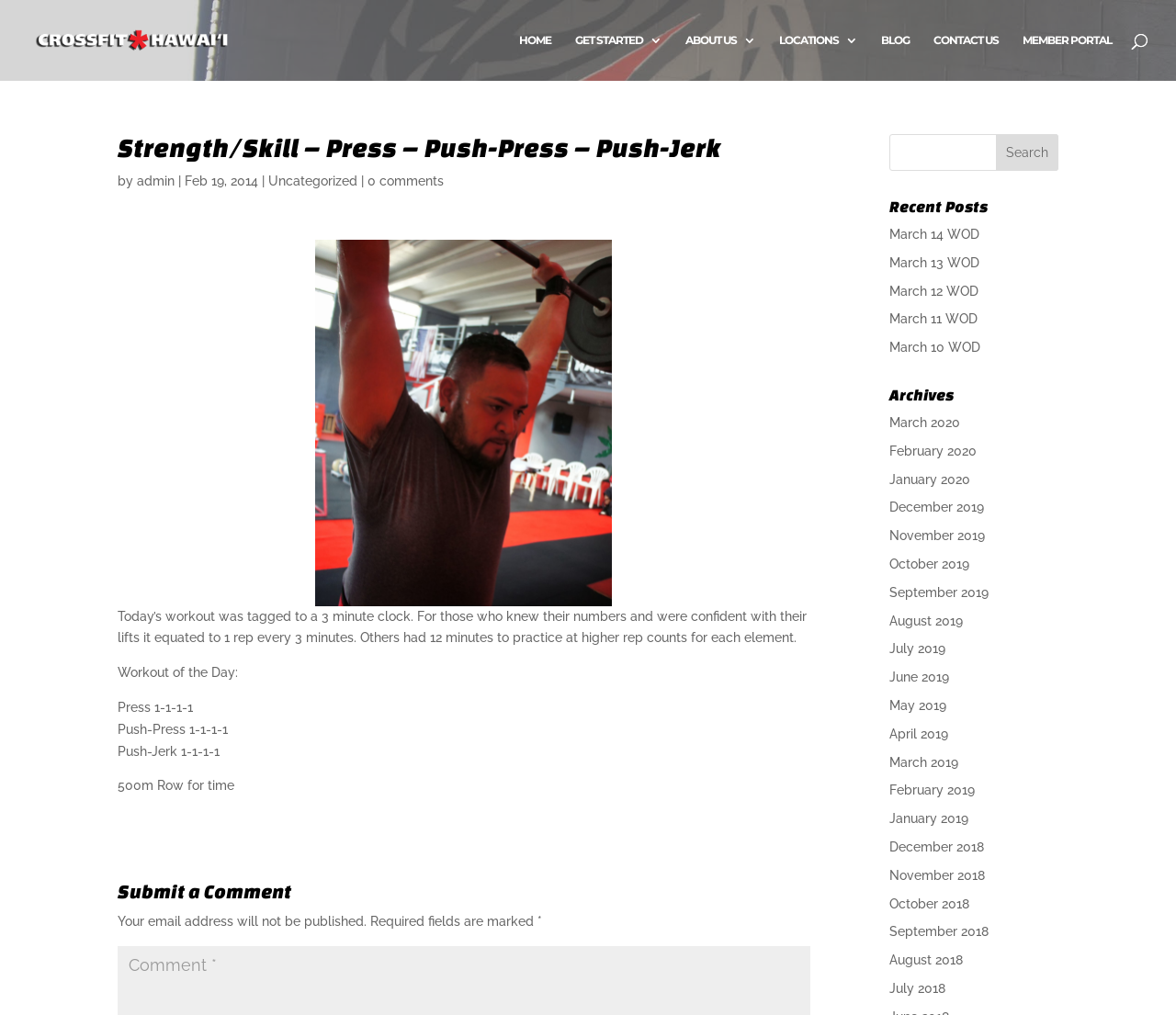Identify the bounding box coordinates of the section to be clicked to complete the task described by the following instruction: "Read more about Byron Nelson". The coordinates should be four float numbers between 0 and 1, formatted as [left, top, right, bottom].

None